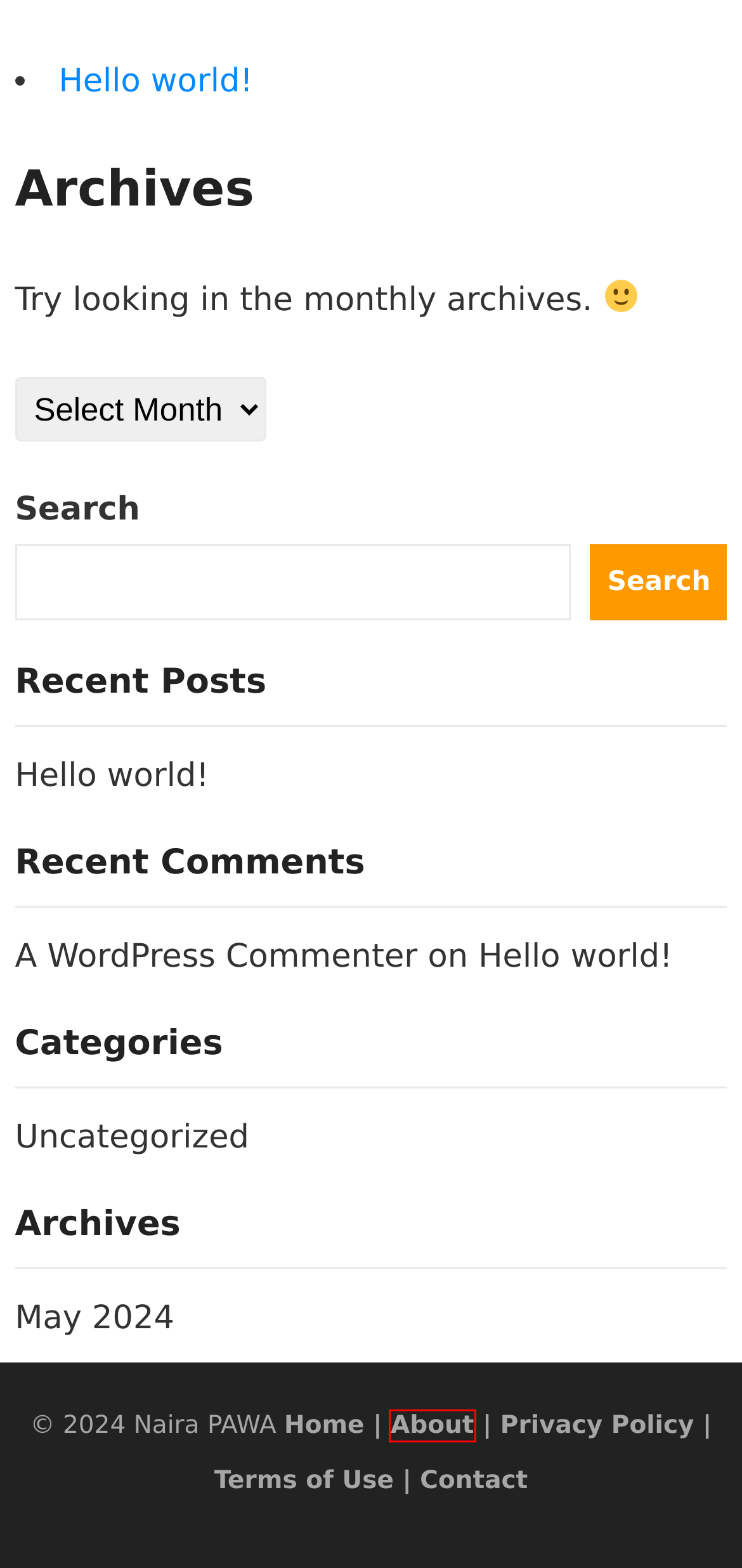You are presented with a screenshot of a webpage with a red bounding box. Select the webpage description that most closely matches the new webpage after clicking the element inside the red bounding box. The options are:
A. Terms of Use - Naira PAWA
B. About Us - Naira PAWA
C. Blog Tool, Publishing Platform, and CMS – WordPress.org
D. Privacy Policy - Naira PAWA
E. Low-Cost Business Ideas with High Profit in Nigeria - NairaPawa.com.ng
F. Uncategorized Archives - Naira PAWA
G. May 2024 - Naira PAWA
H. Hello world! - Naira PAWA

B